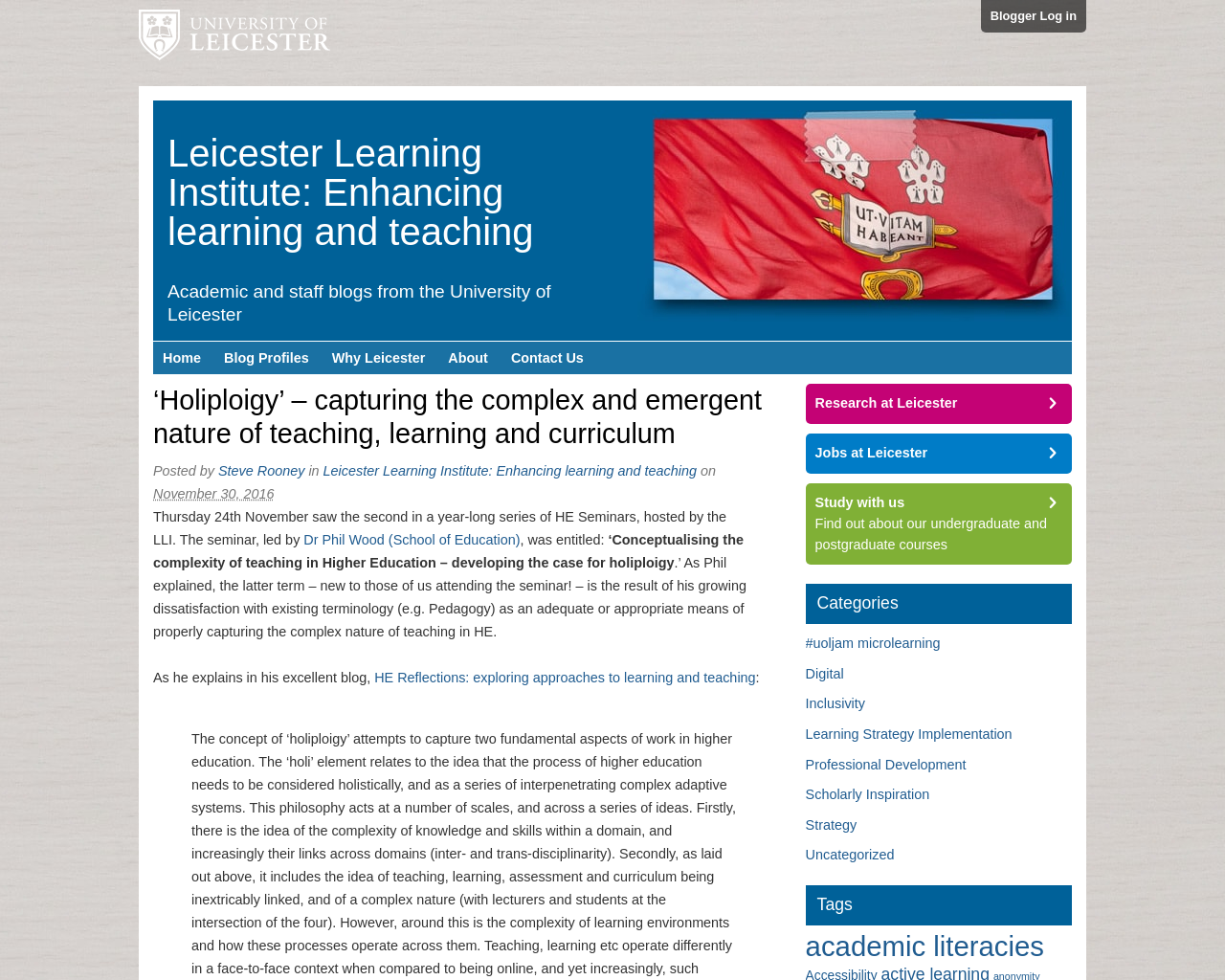Please determine the primary heading and provide its text.

‘Holiploigy’ – capturing the complex and emergent nature of teaching, learning and curriculum